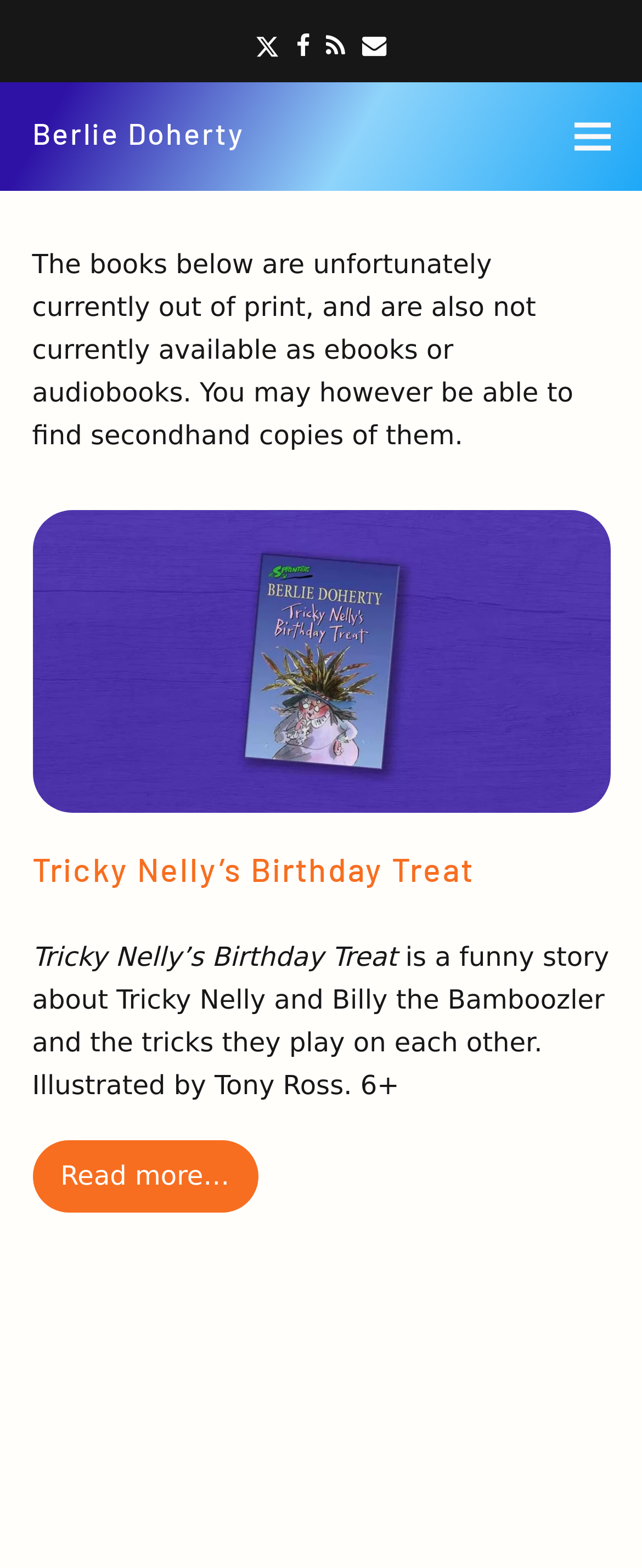Locate and provide the bounding box coordinates for the HTML element that matches this description: "Tricky Nelly’s Birthday Treat".

[0.05, 0.542, 0.739, 0.567]